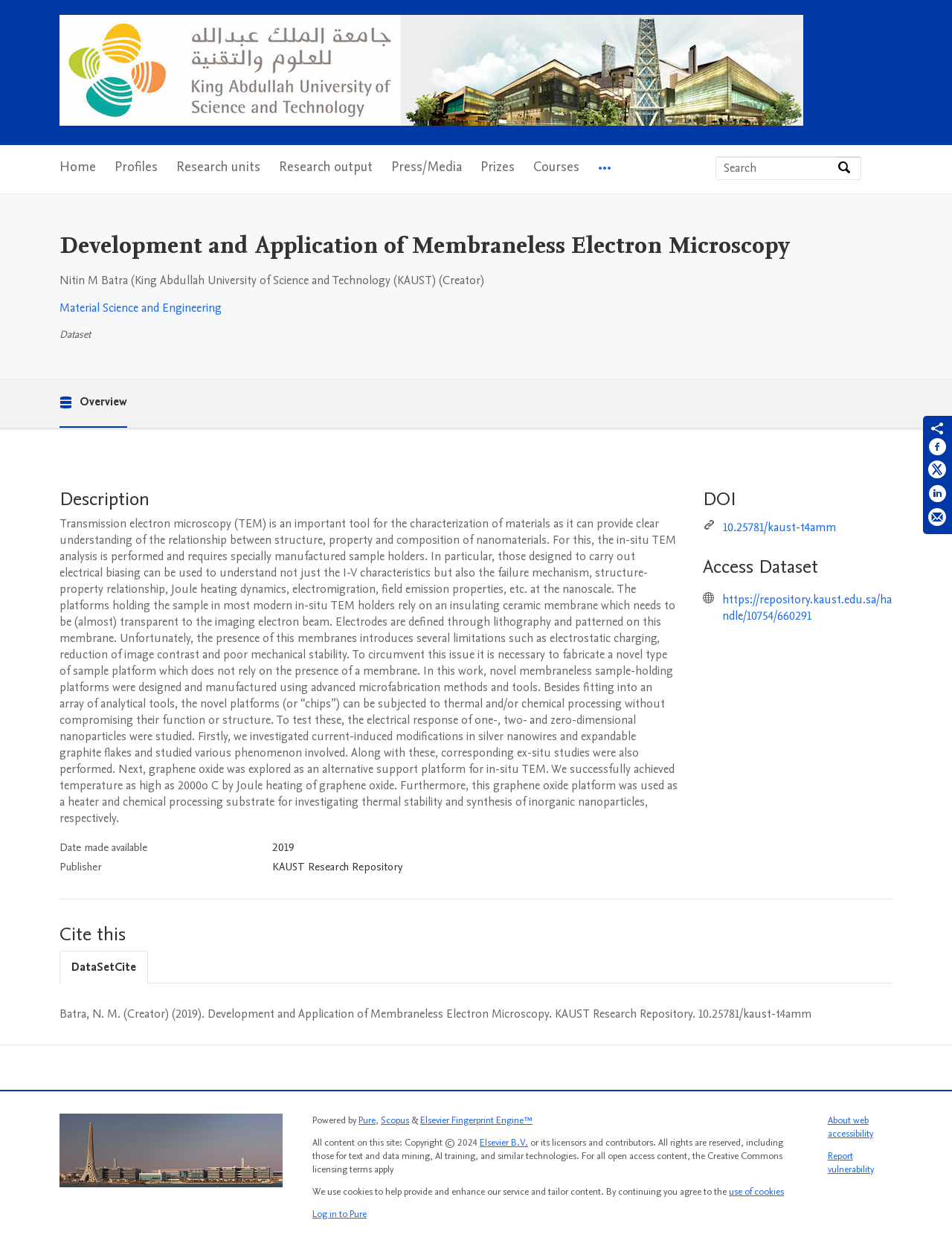Identify the bounding box coordinates of the clickable region required to complete the instruction: "View dataset overview". The coordinates should be given as four float numbers within the range of 0 and 1, i.e., [left, top, right, bottom].

[0.062, 0.303, 0.134, 0.342]